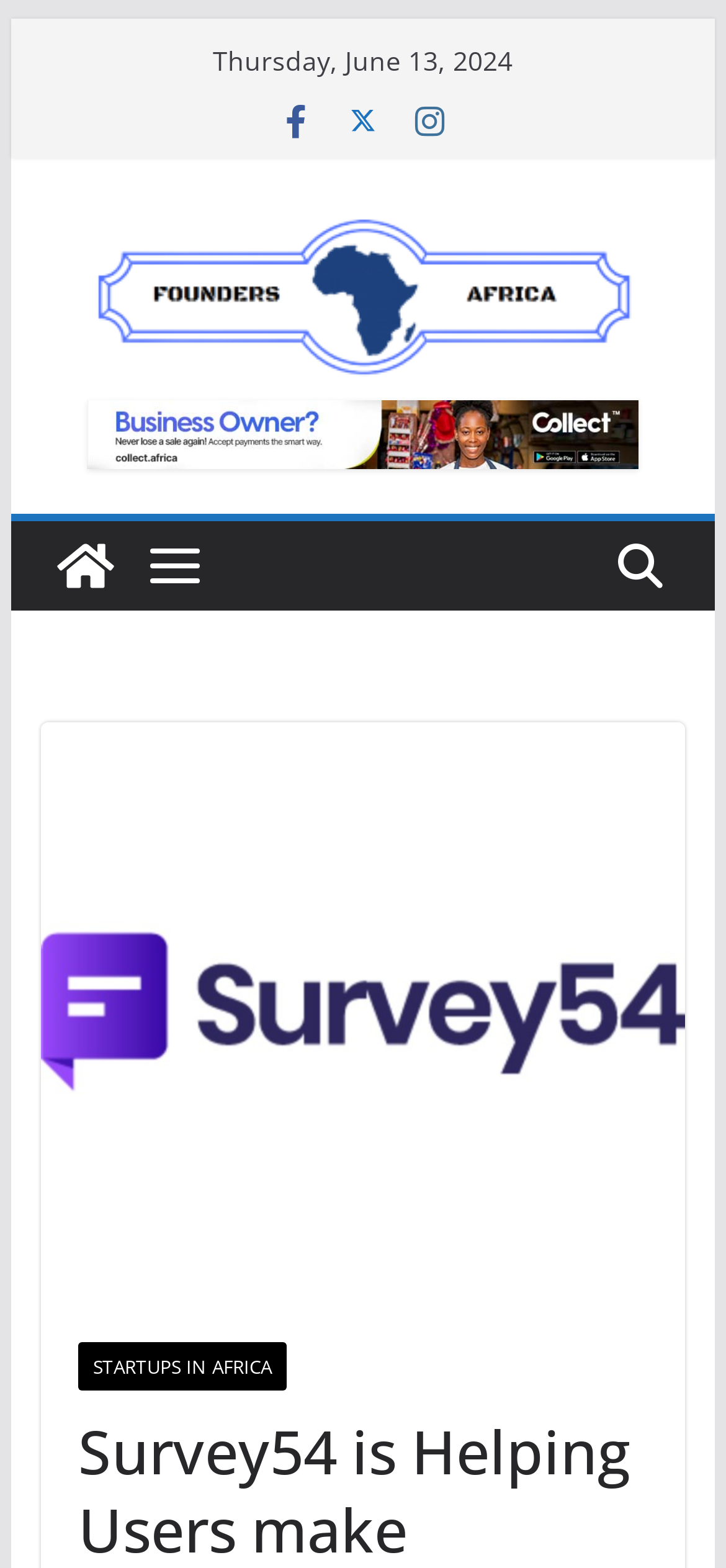What is the name of the organization mentioned on the webpage?
Refer to the image and offer an in-depth and detailed answer to the question.

I found the name of the organization by looking at the link element with the text 'Founders Africa' which has a bounding box with coordinates [0.115, 0.13, 0.885, 0.244]. This element is likely to be a prominent display of the organization's name on the webpage.